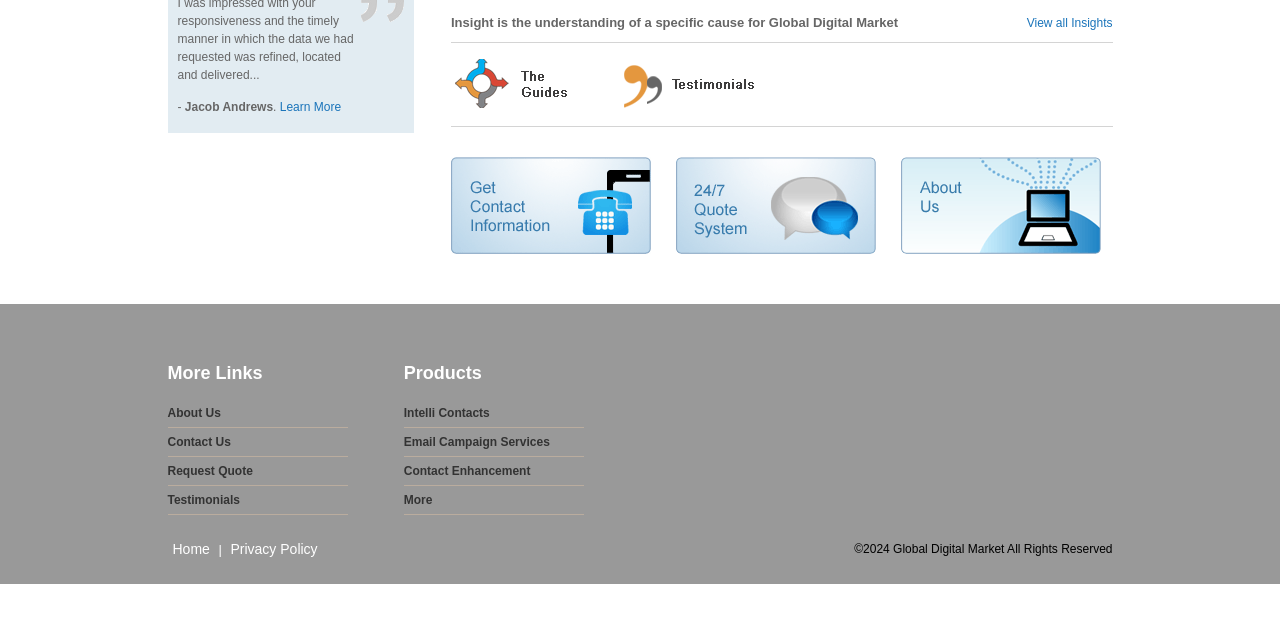Determine the bounding box coordinates in the format (top-left x, top-left y, bottom-right x, bottom-right y). Ensure all values are floating point numbers between 0 and 1. Identify the bounding box of the UI element described by: View all Insights

[0.802, 0.026, 0.869, 0.047]